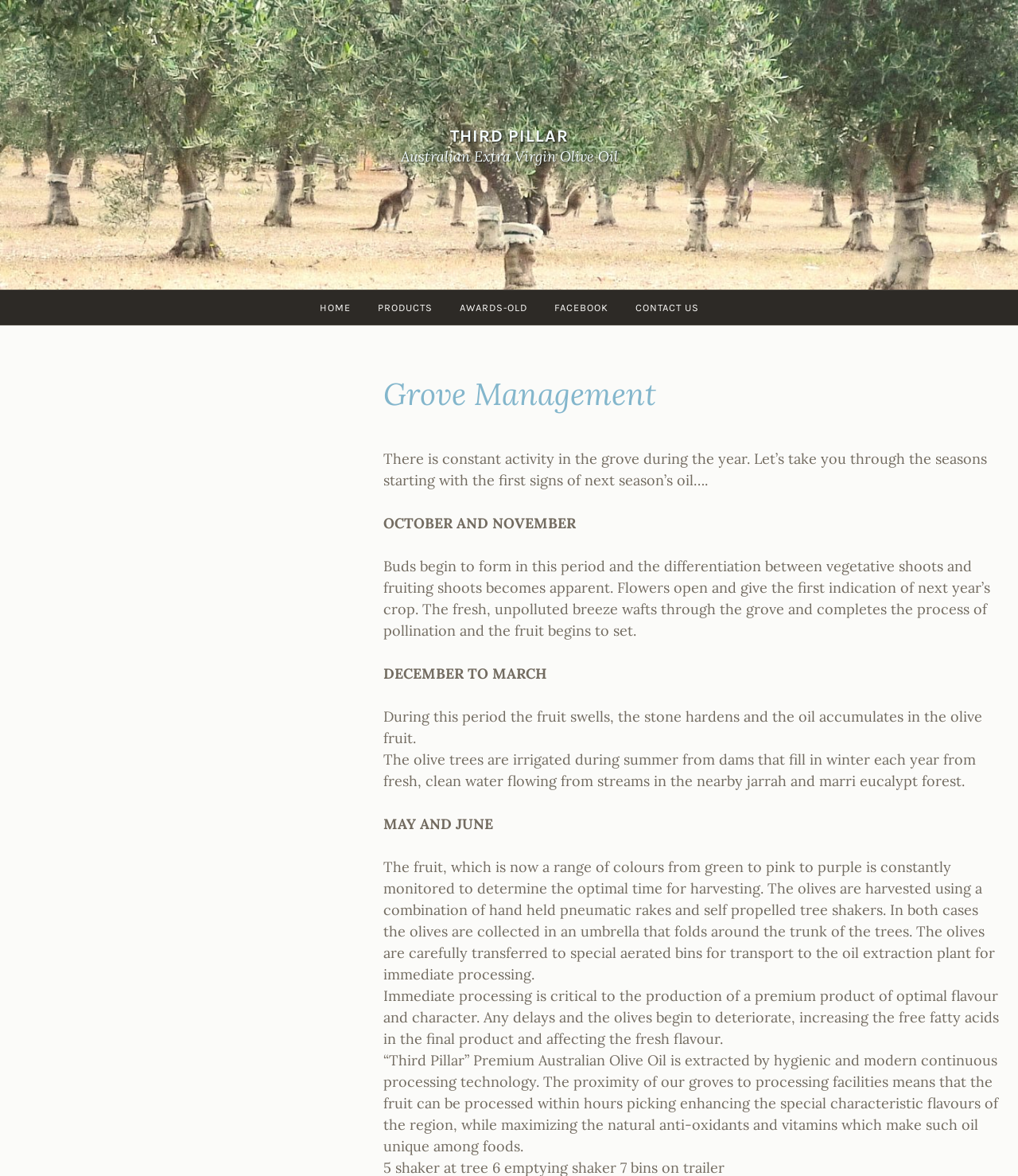Locate the bounding box of the UI element described in the following text: "Awards-old".

[0.439, 0.247, 0.529, 0.276]